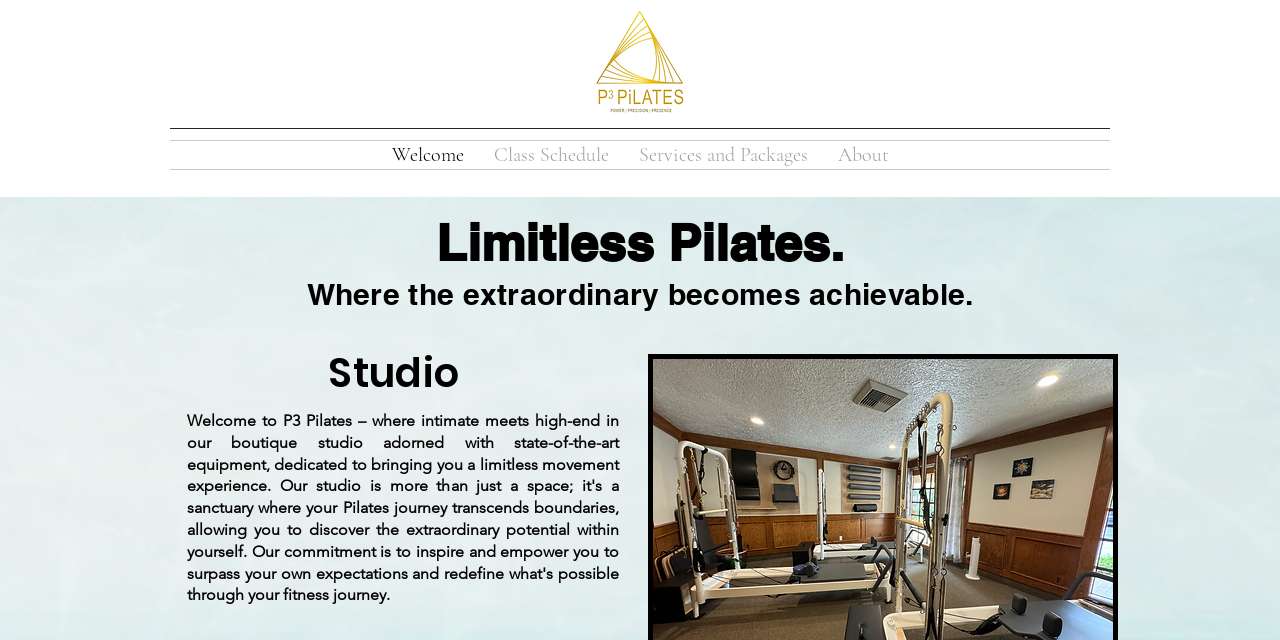Answer with a single word or phrase: 
What is the theme of the studio?

Pilates